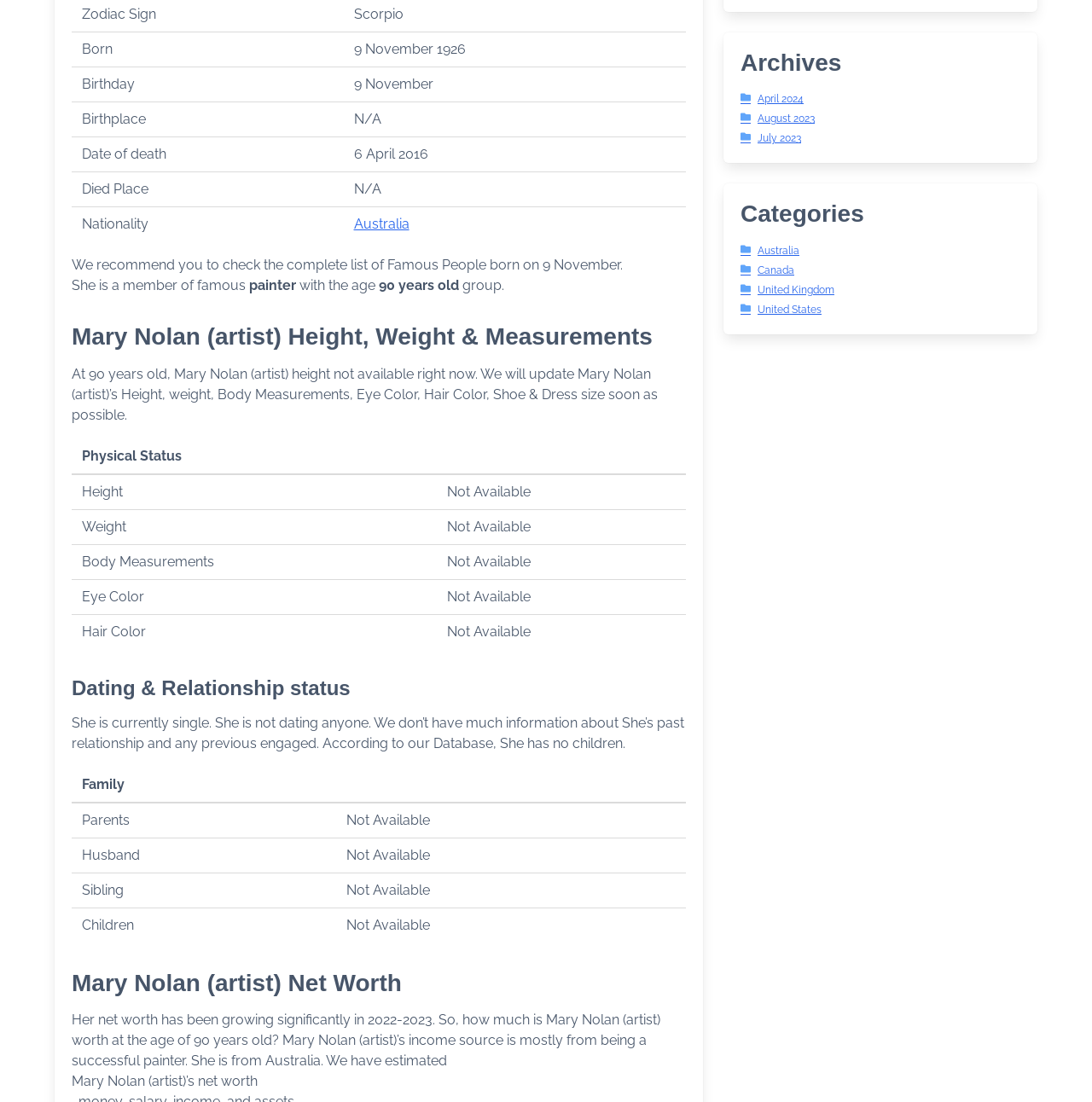Given the following UI element description: "Canada", find the bounding box coordinates in the webpage screenshot.

[0.678, 0.24, 0.727, 0.251]